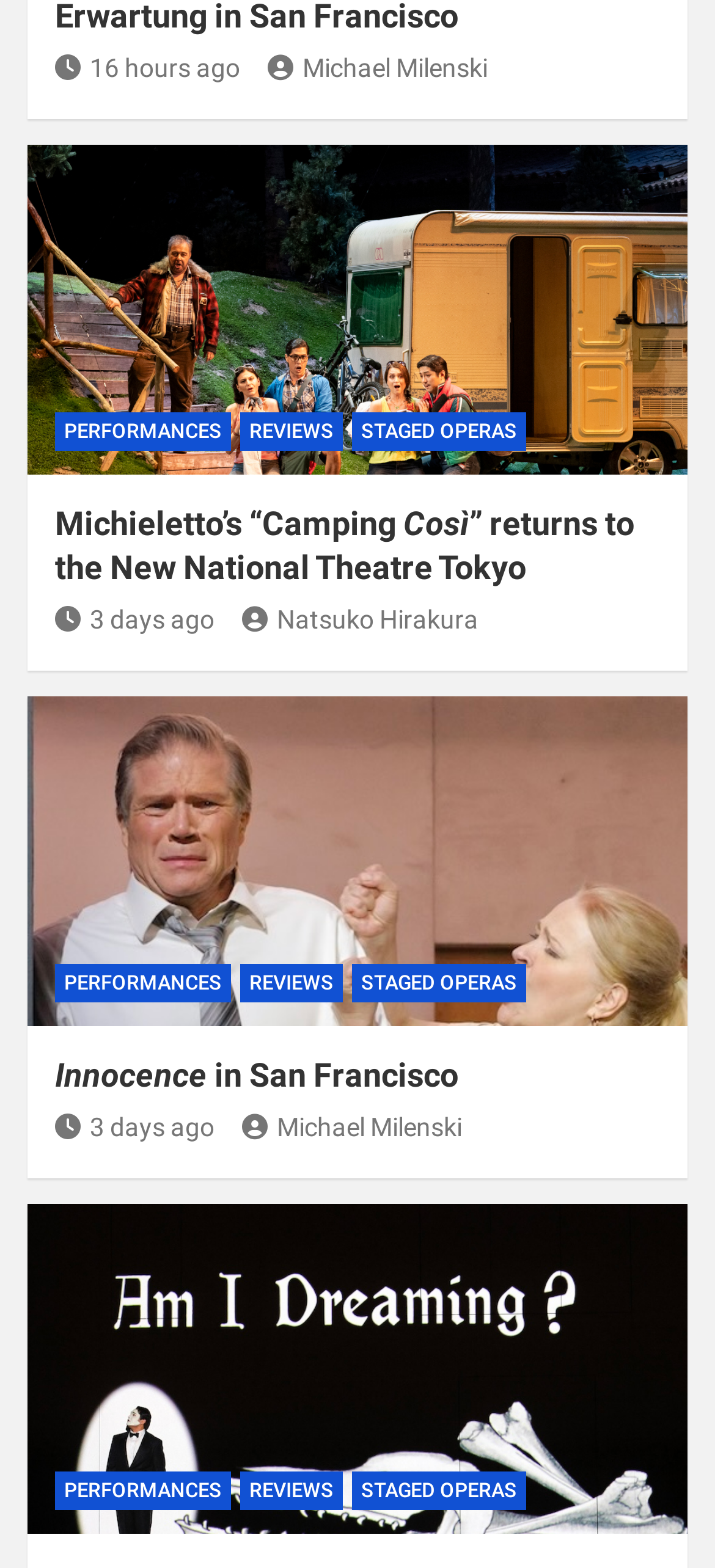Identify the bounding box coordinates of the area that should be clicked in order to complete the given instruction: "explore staged operas". The bounding box coordinates should be four float numbers between 0 and 1, i.e., [left, top, right, bottom].

[0.492, 0.939, 0.736, 0.963]